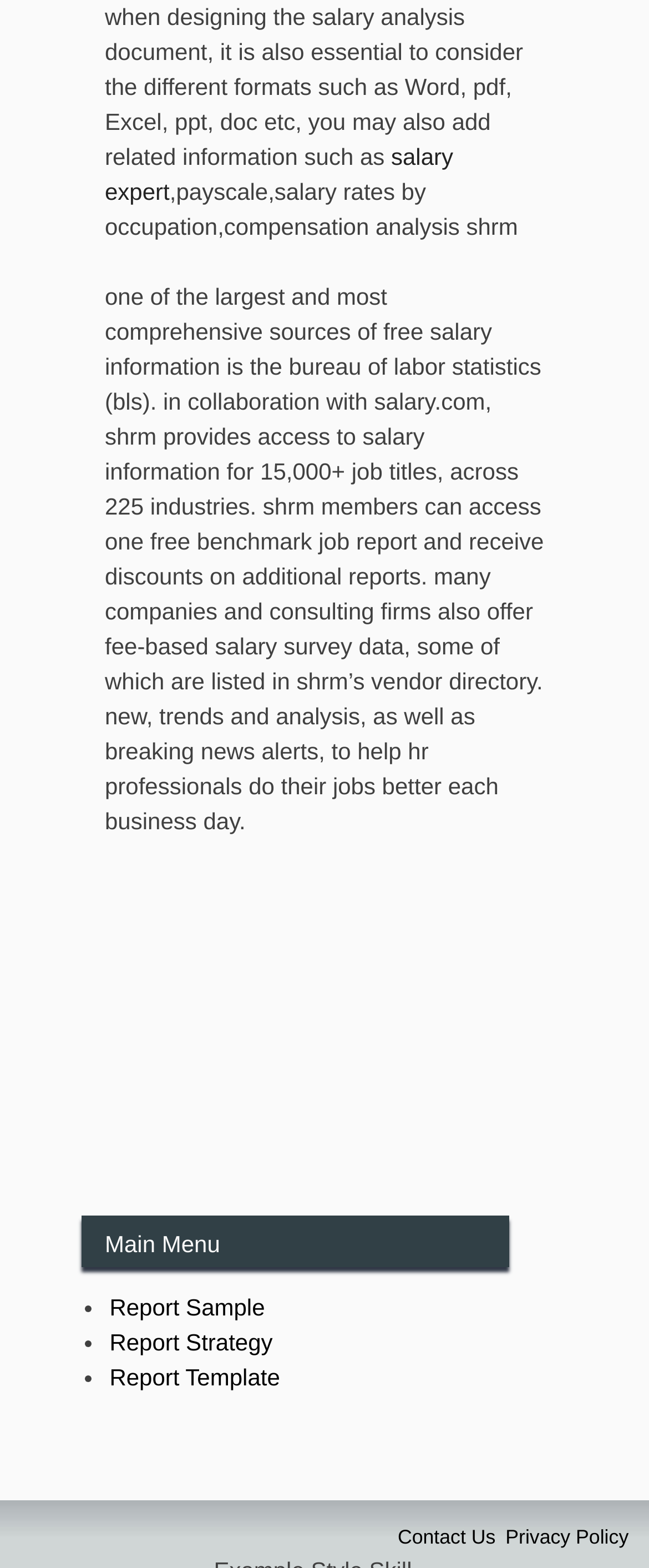How many industries are covered by SHRM?
Using the image, provide a detailed and thorough answer to the question.

The webpage states that SHRM provides access to salary information for 15,000+ job titles, across 225 industries, which implies that SHRM covers 225 industries.